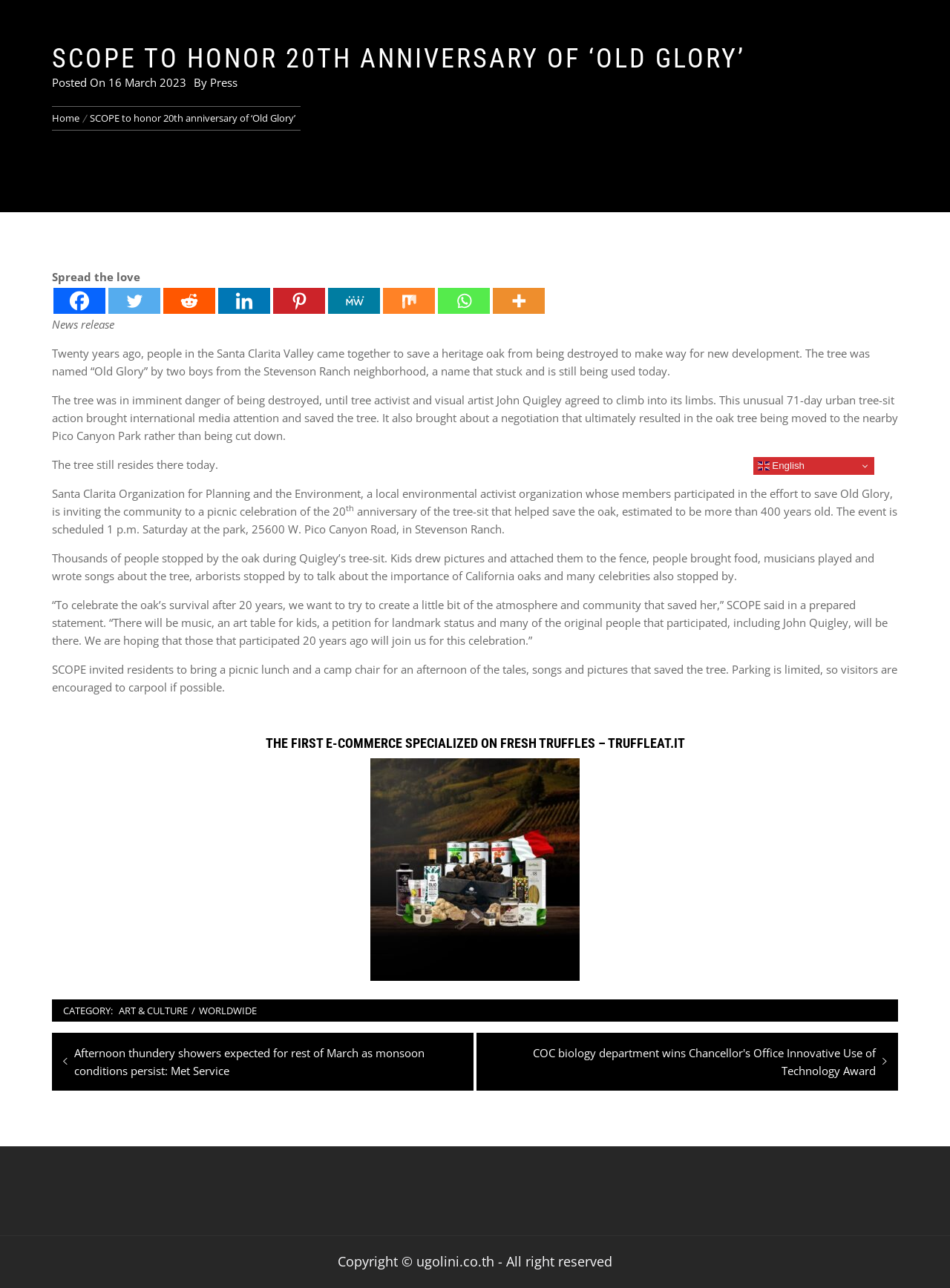Using the element description aria-label="Whatsapp" title="Whatsapp", predict the bounding box coordinates for the UI element. Provide the coordinates in (top-left x, top-left y, bottom-right x, bottom-right y) format with values ranging from 0 to 1.

[0.461, 0.223, 0.516, 0.244]